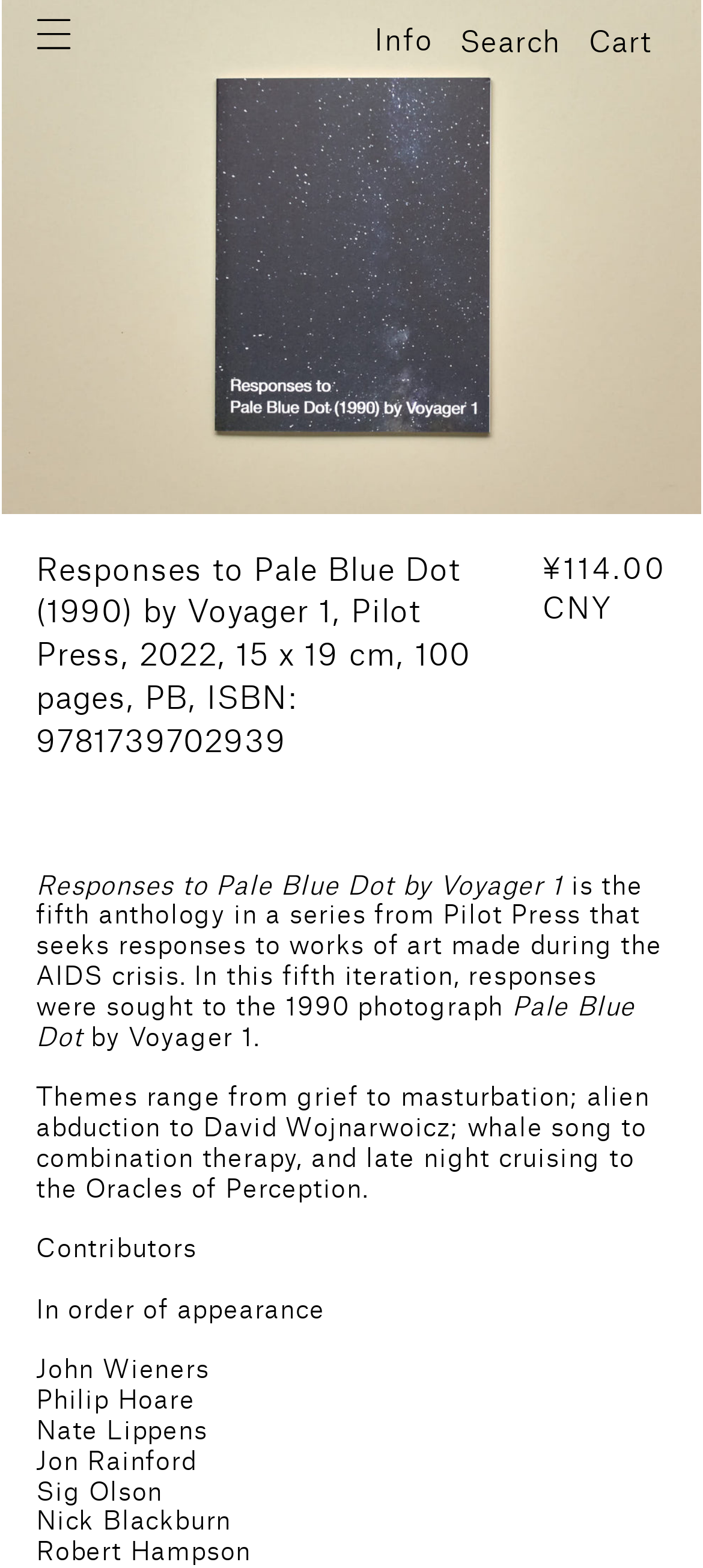Identify the bounding box for the UI element described as: "Info". The coordinates should be four float numbers between 0 and 1, i.e., [left, top, right, bottom].

[0.532, 0.015, 0.615, 0.043]